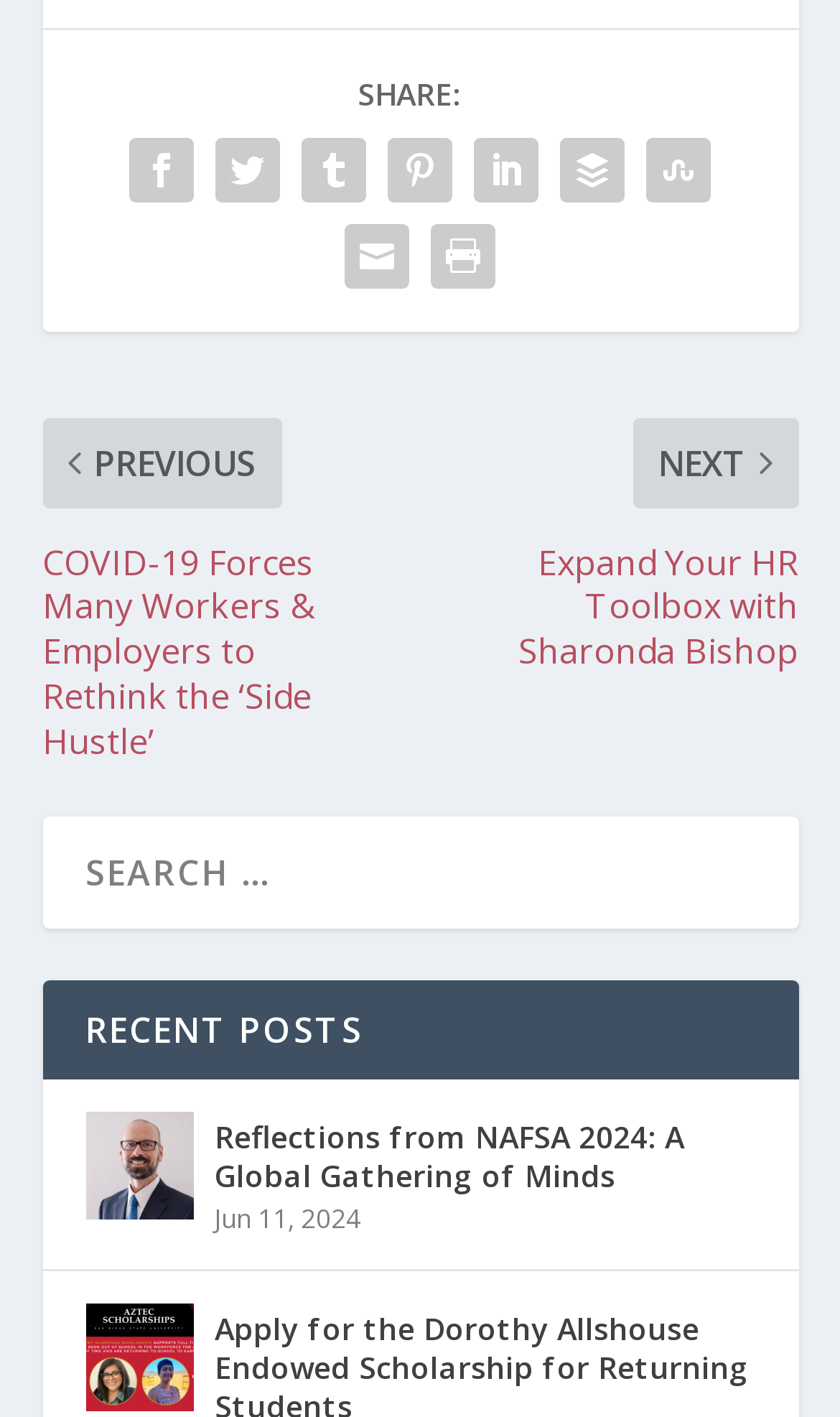Can you specify the bounding box coordinates for the region that should be clicked to fulfill this instruction: "Search for something".

[0.05, 0.576, 0.95, 0.655]